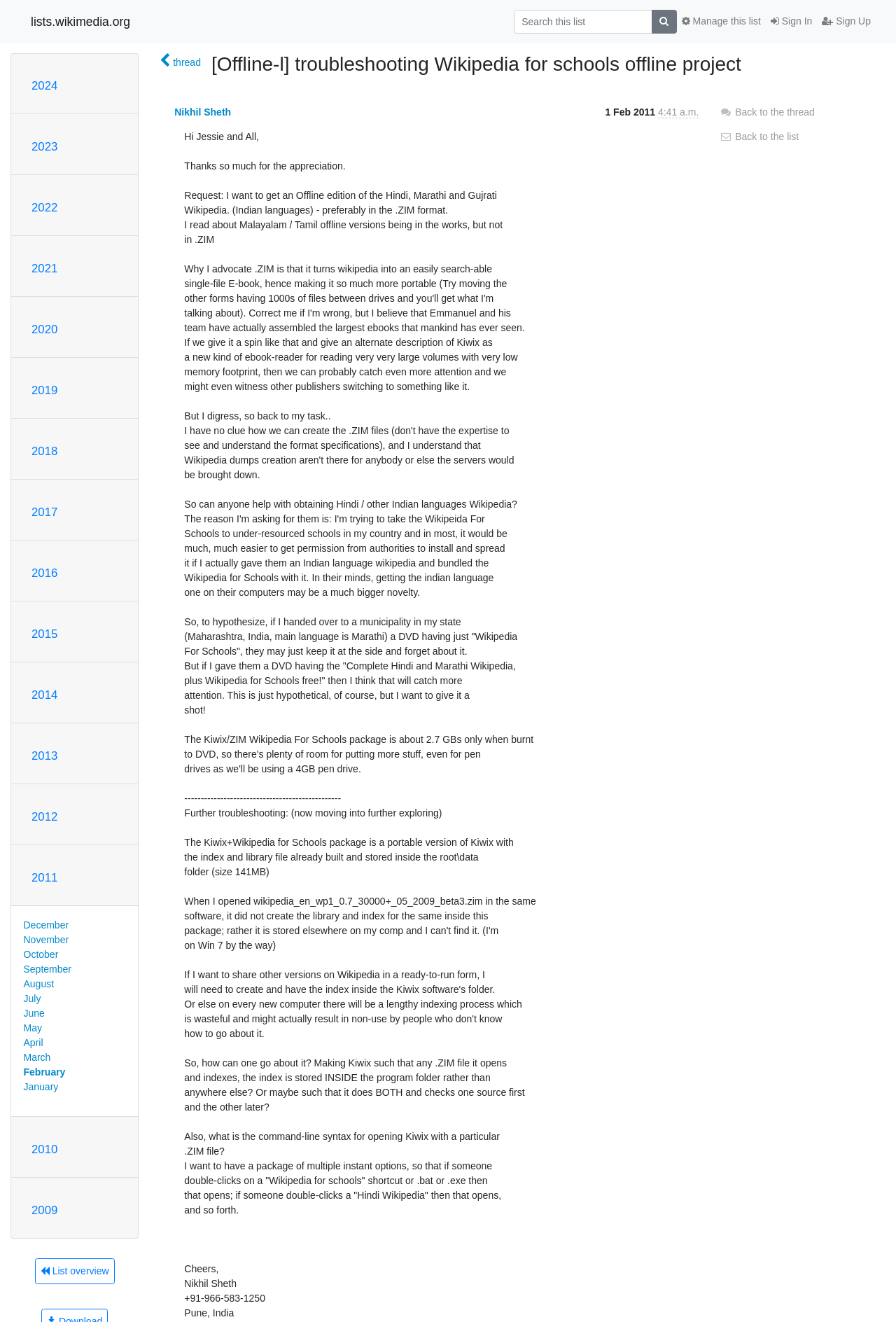Find the bounding box coordinates for the area that must be clicked to perform this action: "Back to the thread".

[0.803, 0.08, 0.909, 0.089]